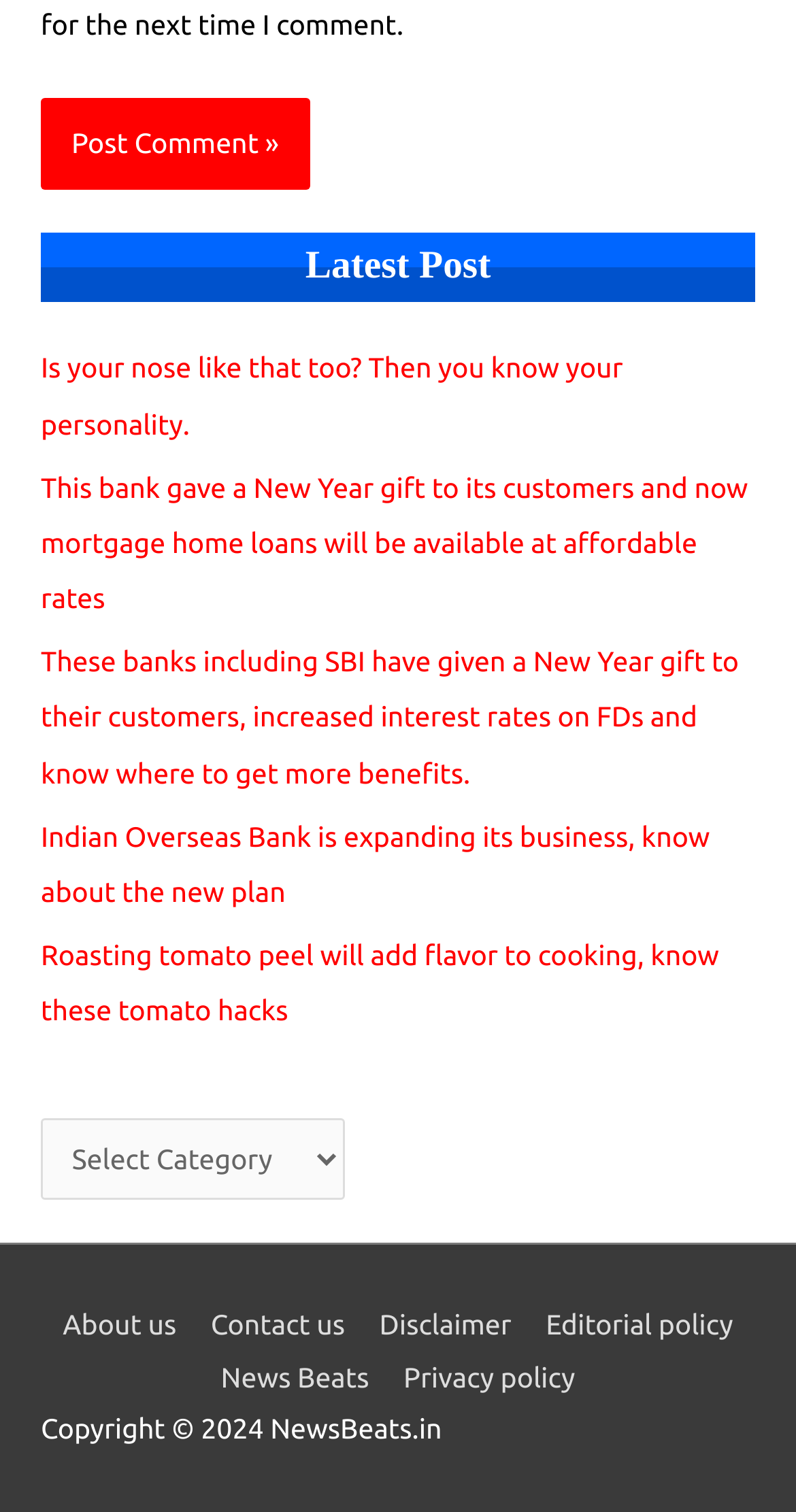Please mark the clickable region by giving the bounding box coordinates needed to complete this instruction: "Read about Exhibition Ends".

None